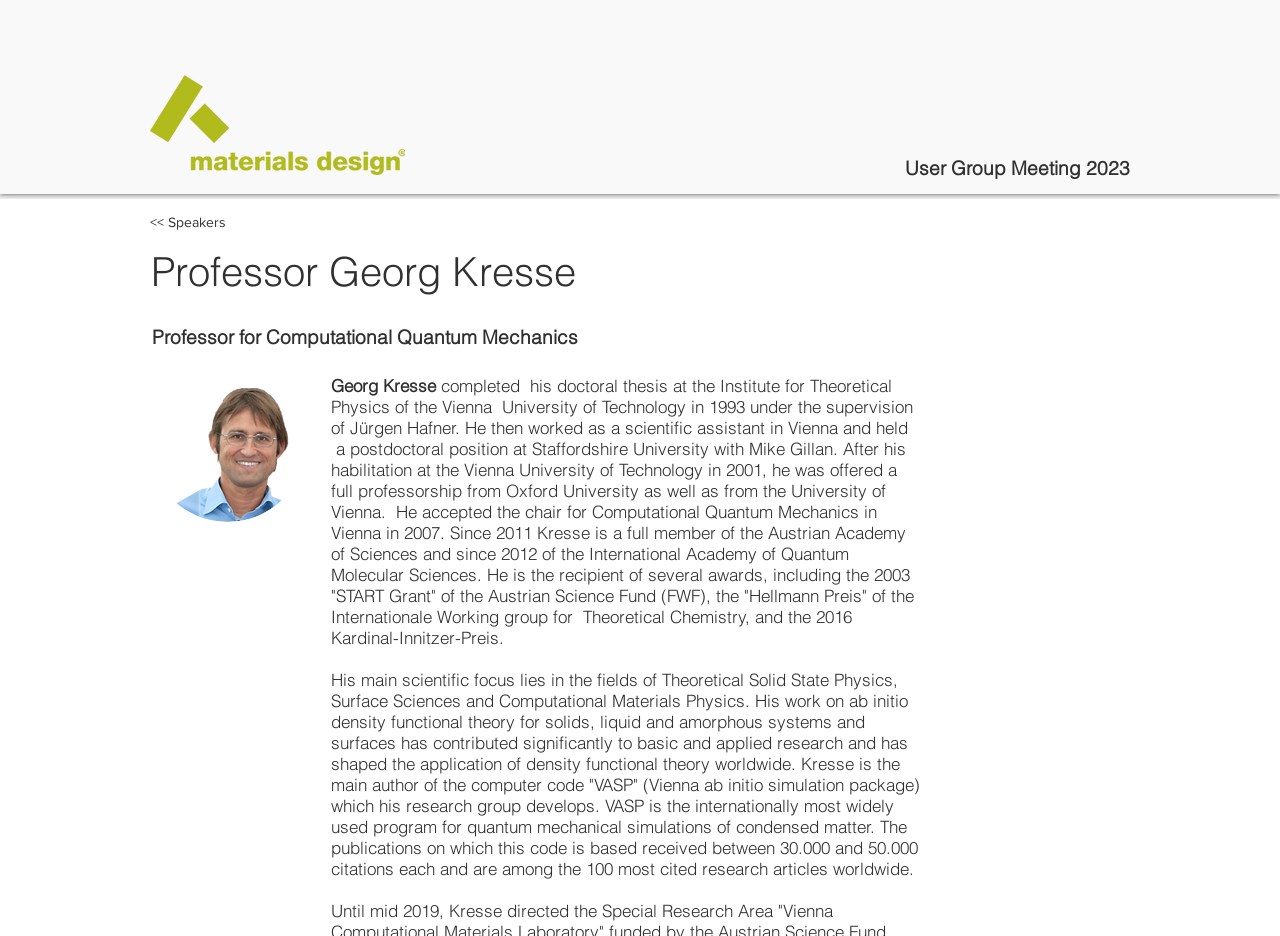Where did Professor Georg Kresse complete his doctoral thesis?
Answer the question with a detailed and thorough explanation.

According to the webpage, 'He completed his doctoral thesis at the Institute for Theoretical Physics of the Vienna University of Technology in 1993 ...', which suggests that Professor Georg Kresse completed his doctoral thesis at the Vienna University of Technology.